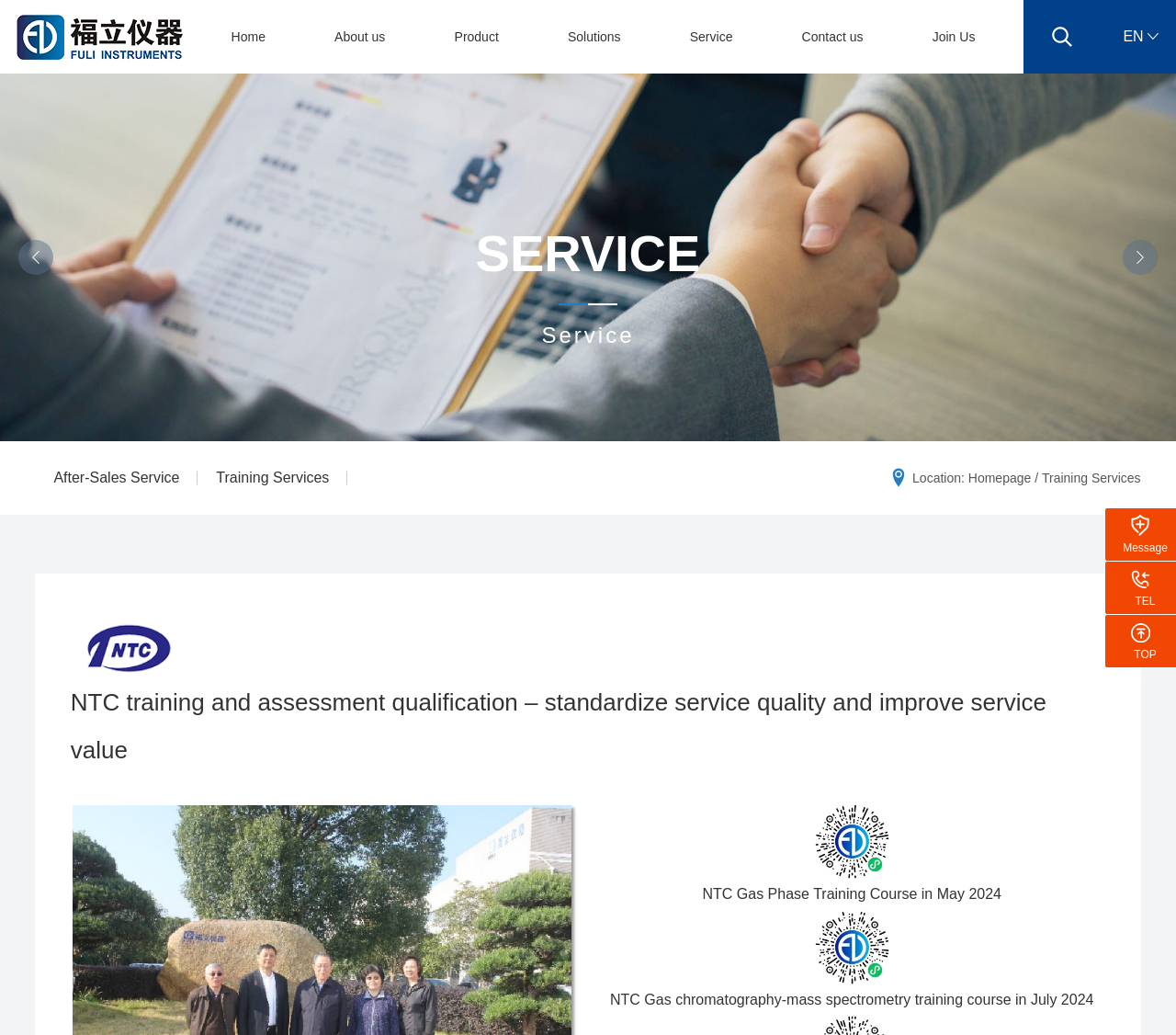Respond with a single word or short phrase to the following question: 
What is the company name?

Zhejiang Fuli Analytical Instruments Co., Ltd